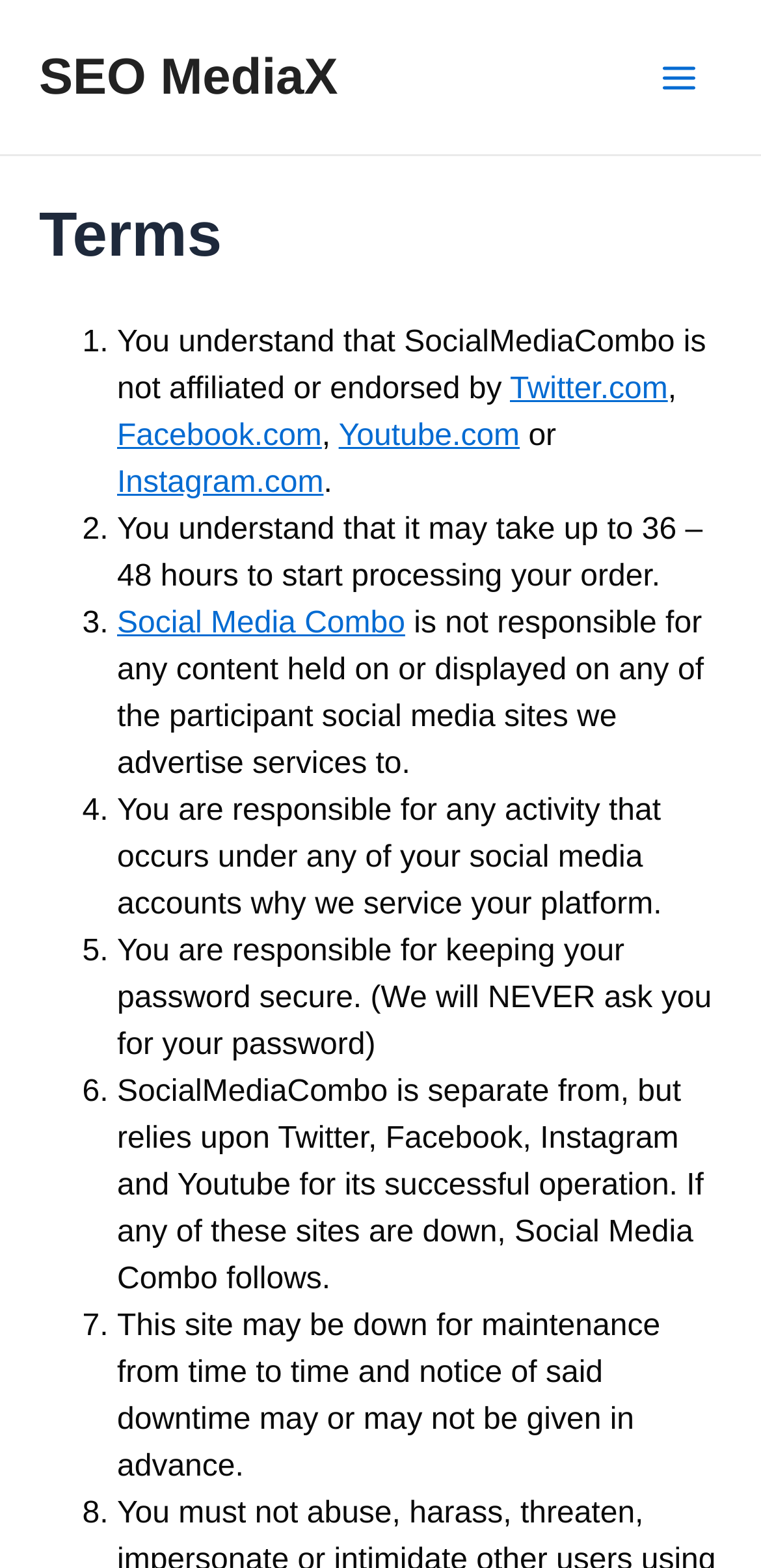Provide a brief response to the question below using one word or phrase:
What is the user responsible for?

activity under their social media accounts